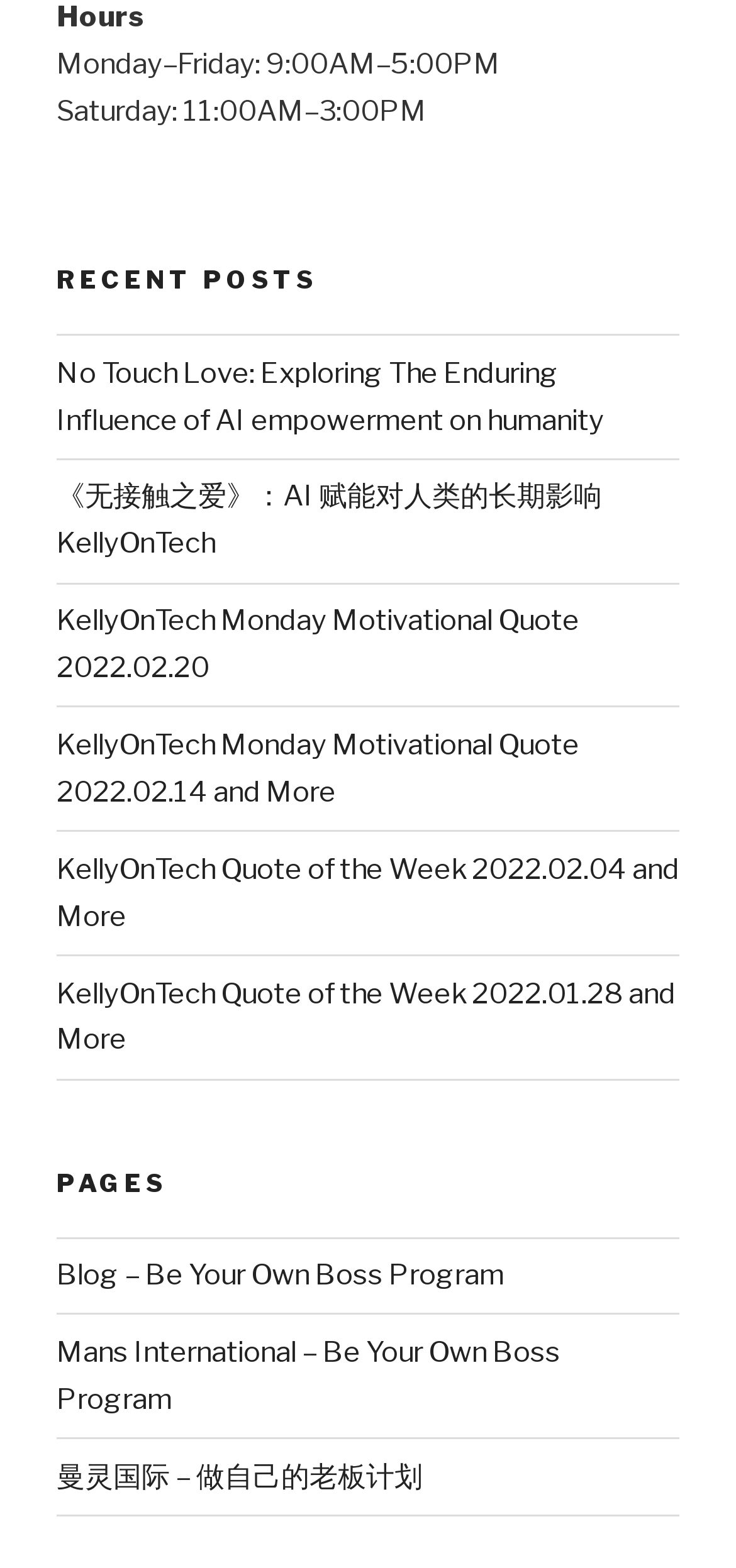How many recent posts are listed?
Respond with a short answer, either a single word or a phrase, based on the image.

6